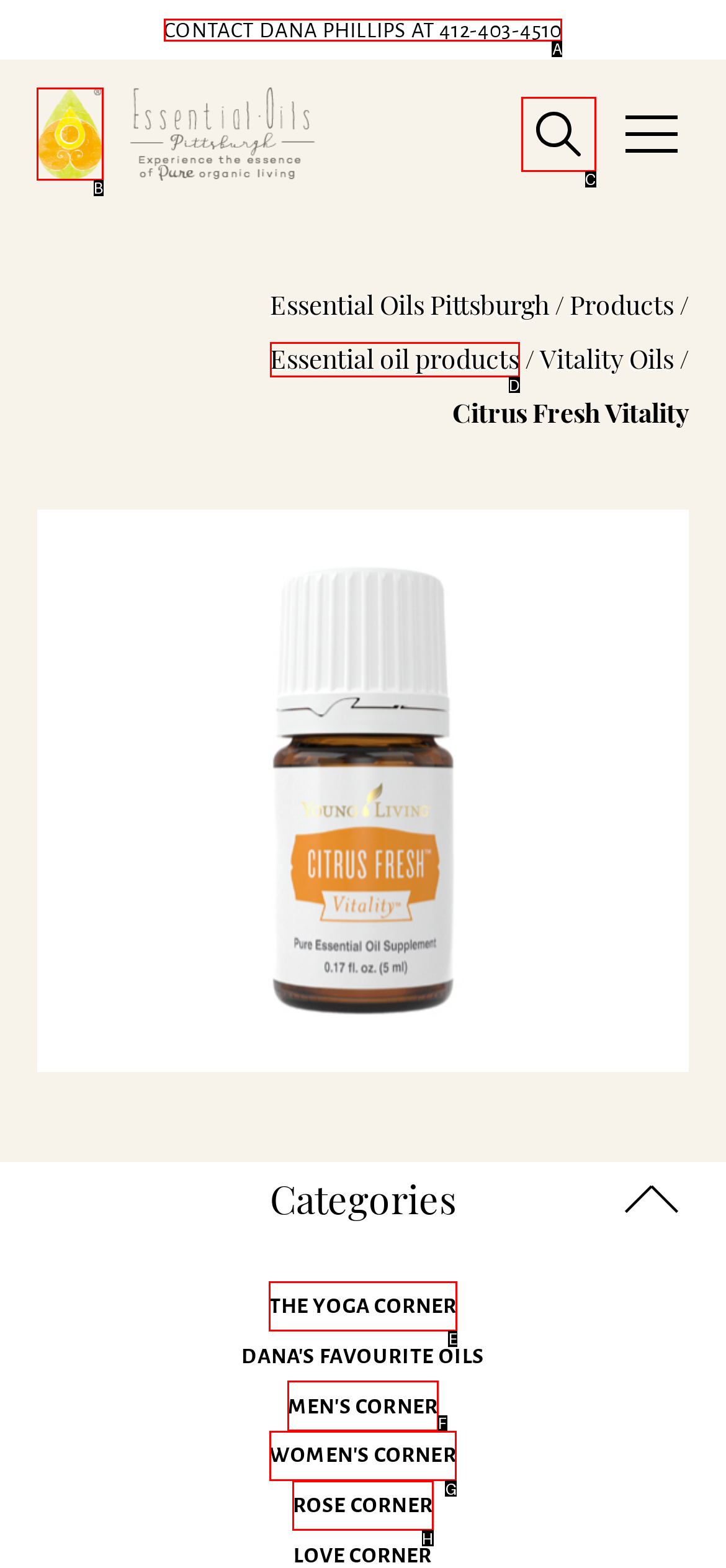For the instruction: View Essential Oils logo, determine the appropriate UI element to click from the given options. Respond with the letter corresponding to the correct choice.

B